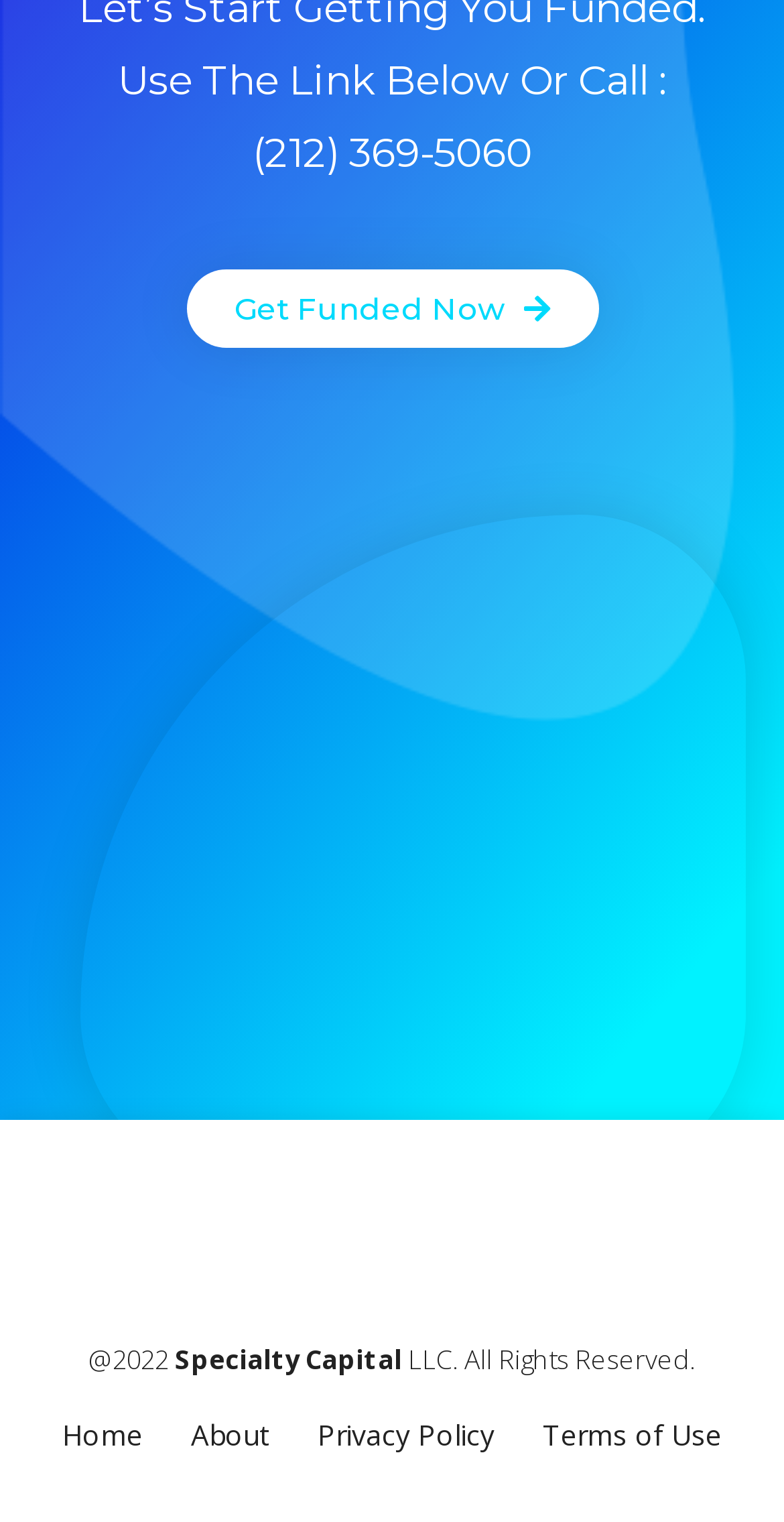What year is mentioned at the bottom of the webpage?
Based on the image, provide a one-word or brief-phrase response.

2022